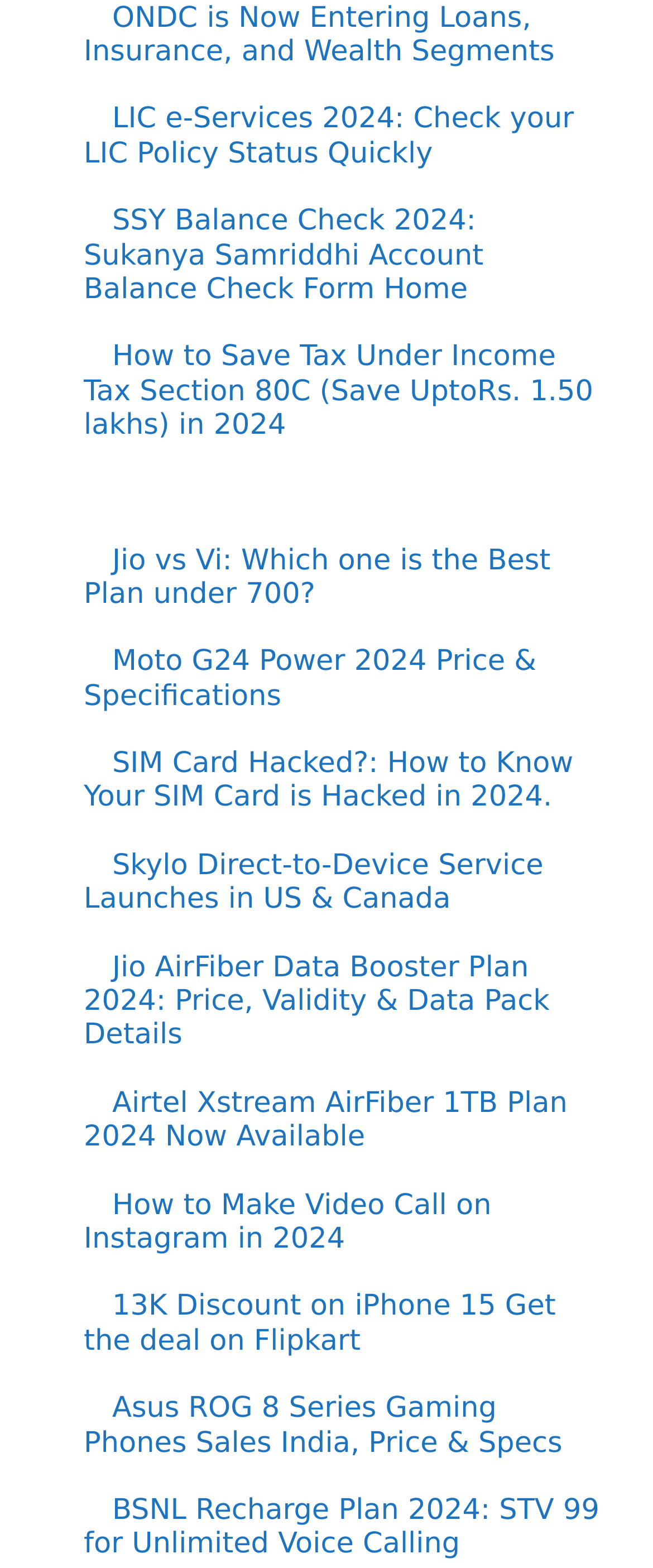Please identify the bounding box coordinates of the area that needs to be clicked to follow this instruction: "Read about Jio vs Vi plans".

[0.128, 0.347, 0.843, 0.39]